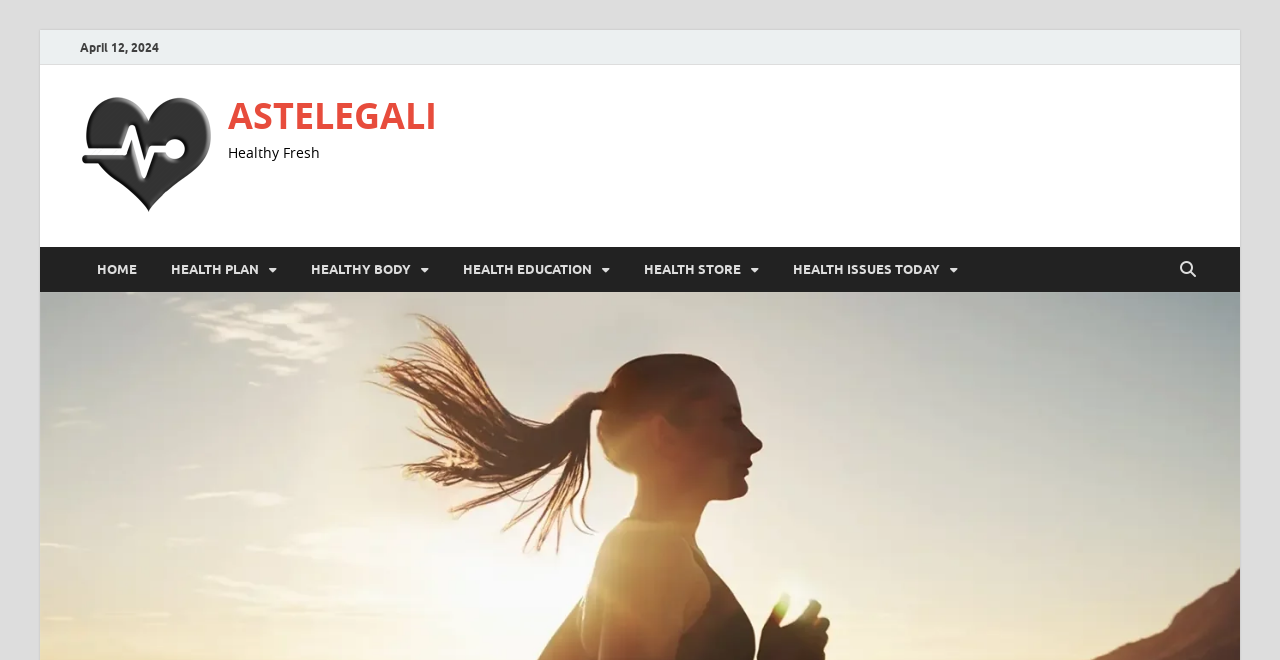Given the element description "HEALTH ISSUES TODAY", identify the bounding box of the corresponding UI element.

[0.606, 0.374, 0.762, 0.442]